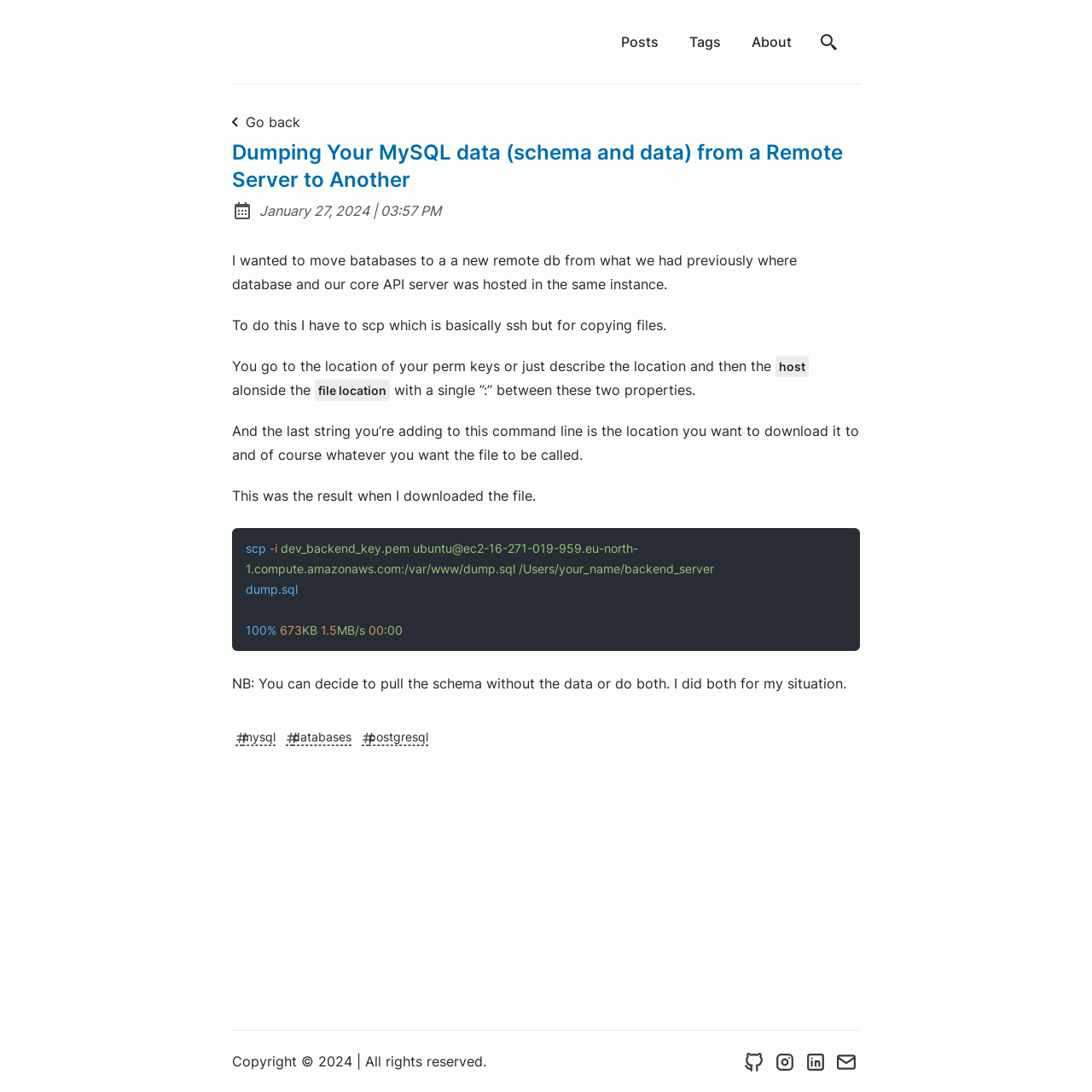What social media platforms are linked?
Use the information from the image to give a detailed answer to the question.

At the bottom of the webpage, there are links to the author's profiles on Github, Instagram, and LinkedIn, indicating that the author is active on these social media platforms.